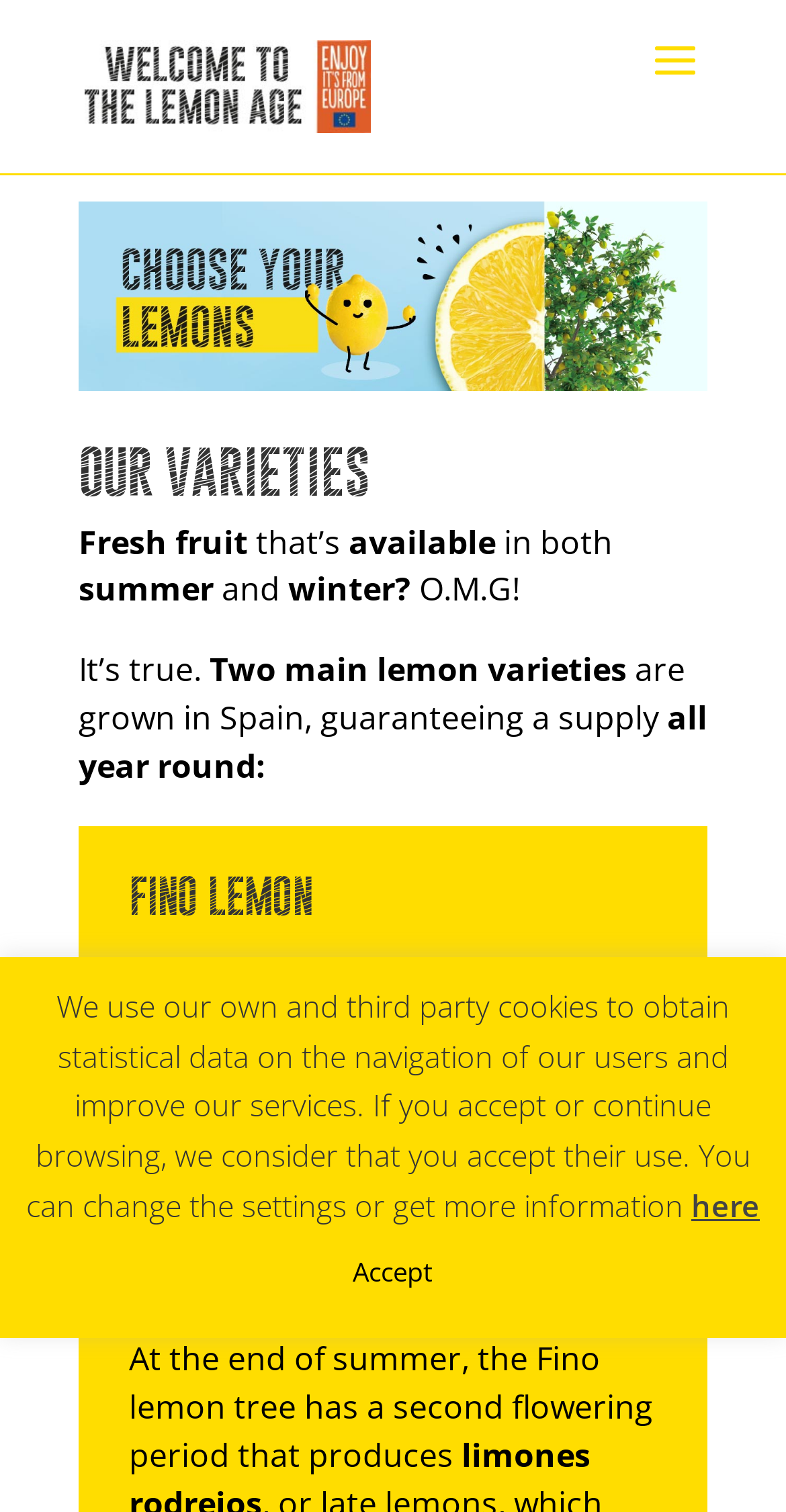Answer the question using only one word or a concise phrase: When is the main flowering period for Fino Lemon trees?

April and May